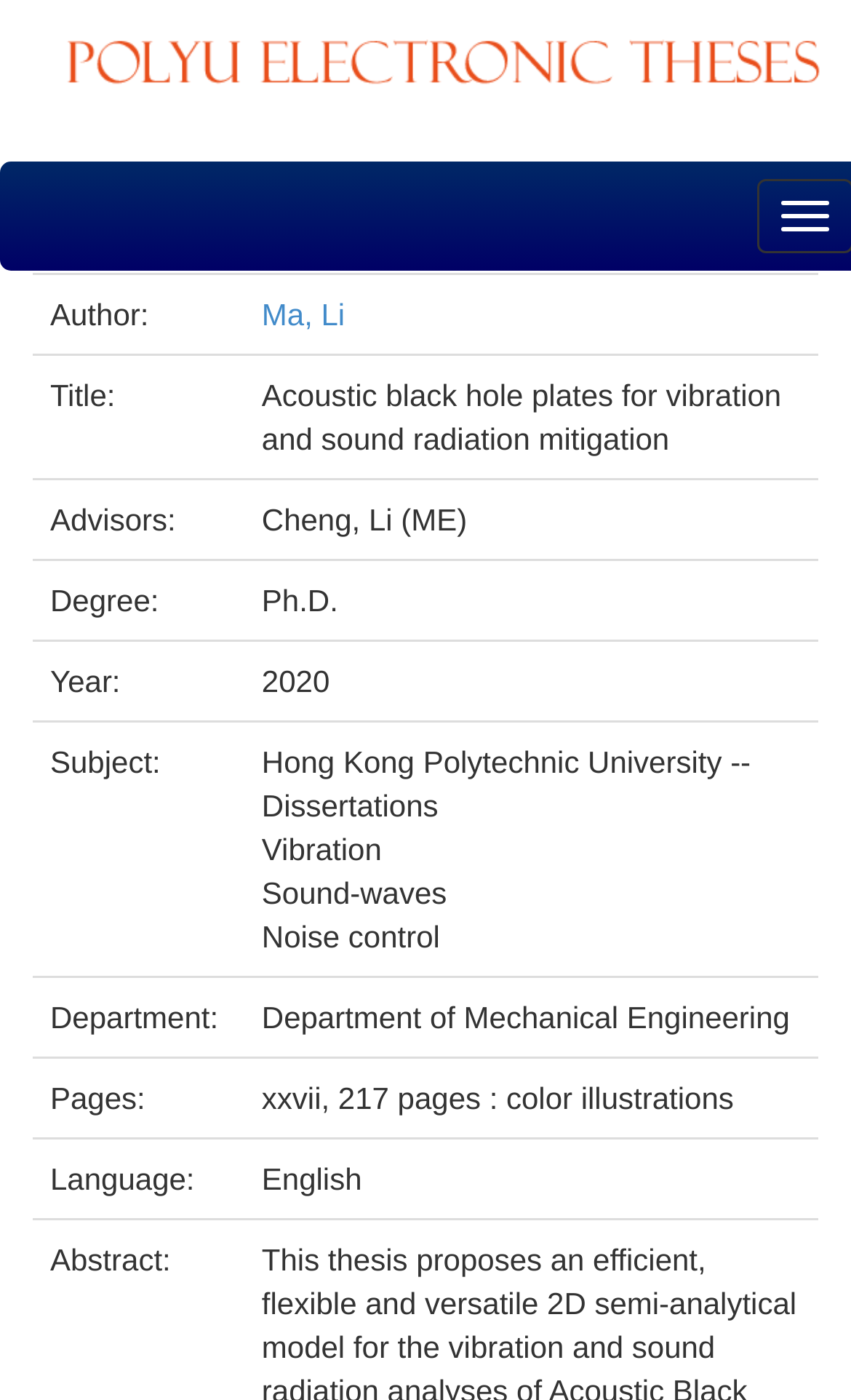Predict the bounding box coordinates for the UI element described as: "Ma, Li". The coordinates should be four float numbers between 0 and 1, presented as [left, top, right, bottom].

[0.308, 0.212, 0.405, 0.237]